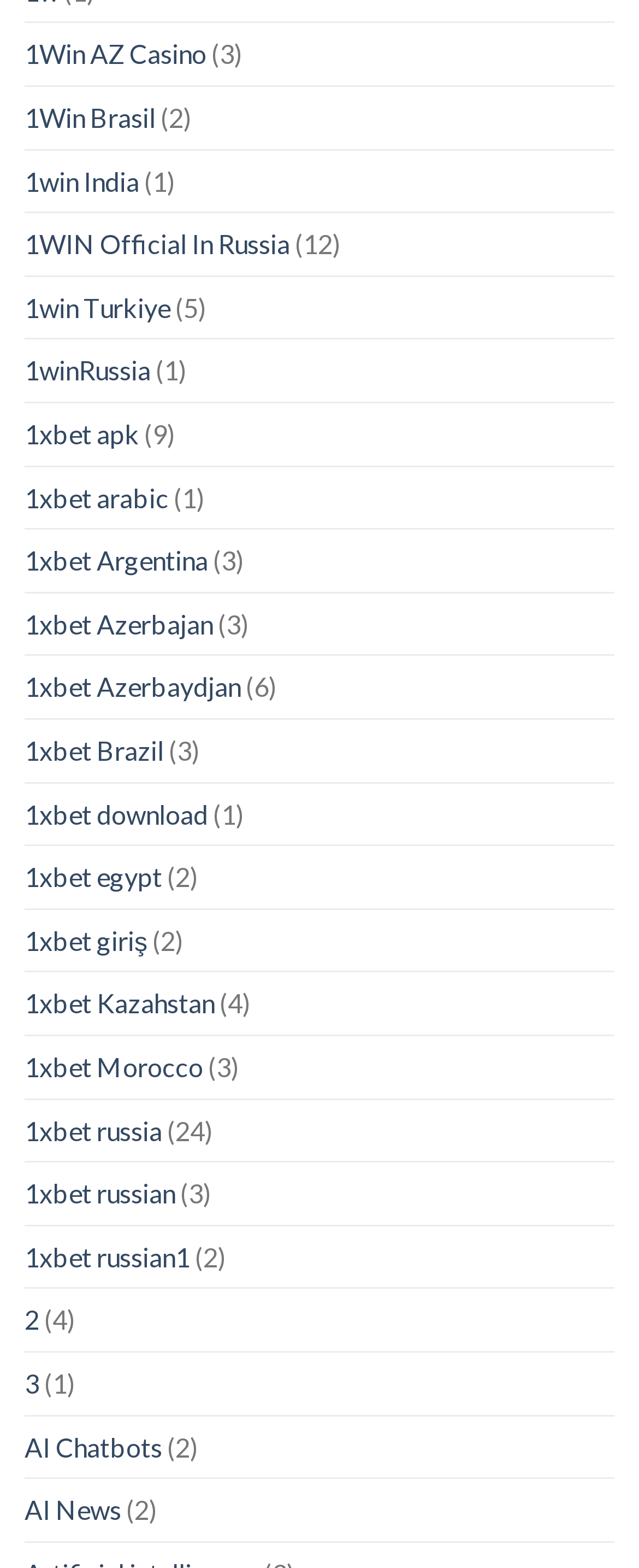Specify the bounding box coordinates of the element's area that should be clicked to execute the given instruction: "Go to 1Win Brasil". The coordinates should be four float numbers between 0 and 1, i.e., [left, top, right, bottom].

[0.038, 0.055, 0.244, 0.095]